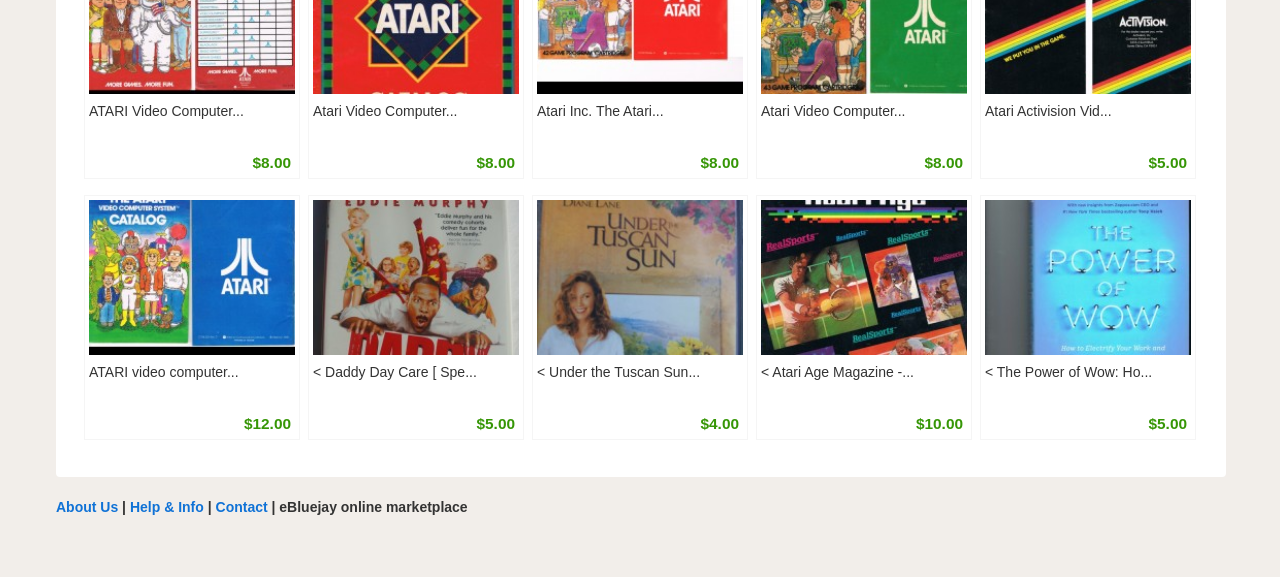Respond to the following query with just one word or a short phrase: 
How many catalog links are there on the webpage?

6